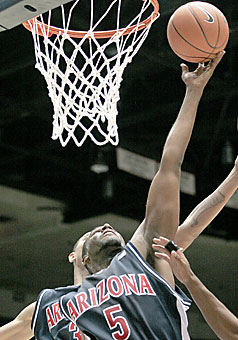Give a detailed account of everything present in the image.

In an intense moment captured during a basketball game, a player wearing a dark jersey emblazoned with "ARIZONA" and the number "5" makes a soaring attempt to block a shot. The basketball is just above the net, while the player's outstretched arm shows the effort and determination in this high-stakes athletic duel. The backdrop features a darkened arena, emphasizing the focus on the players and the action of the game. This image vividly encapsulates the excitement and competitiveness of college basketball.